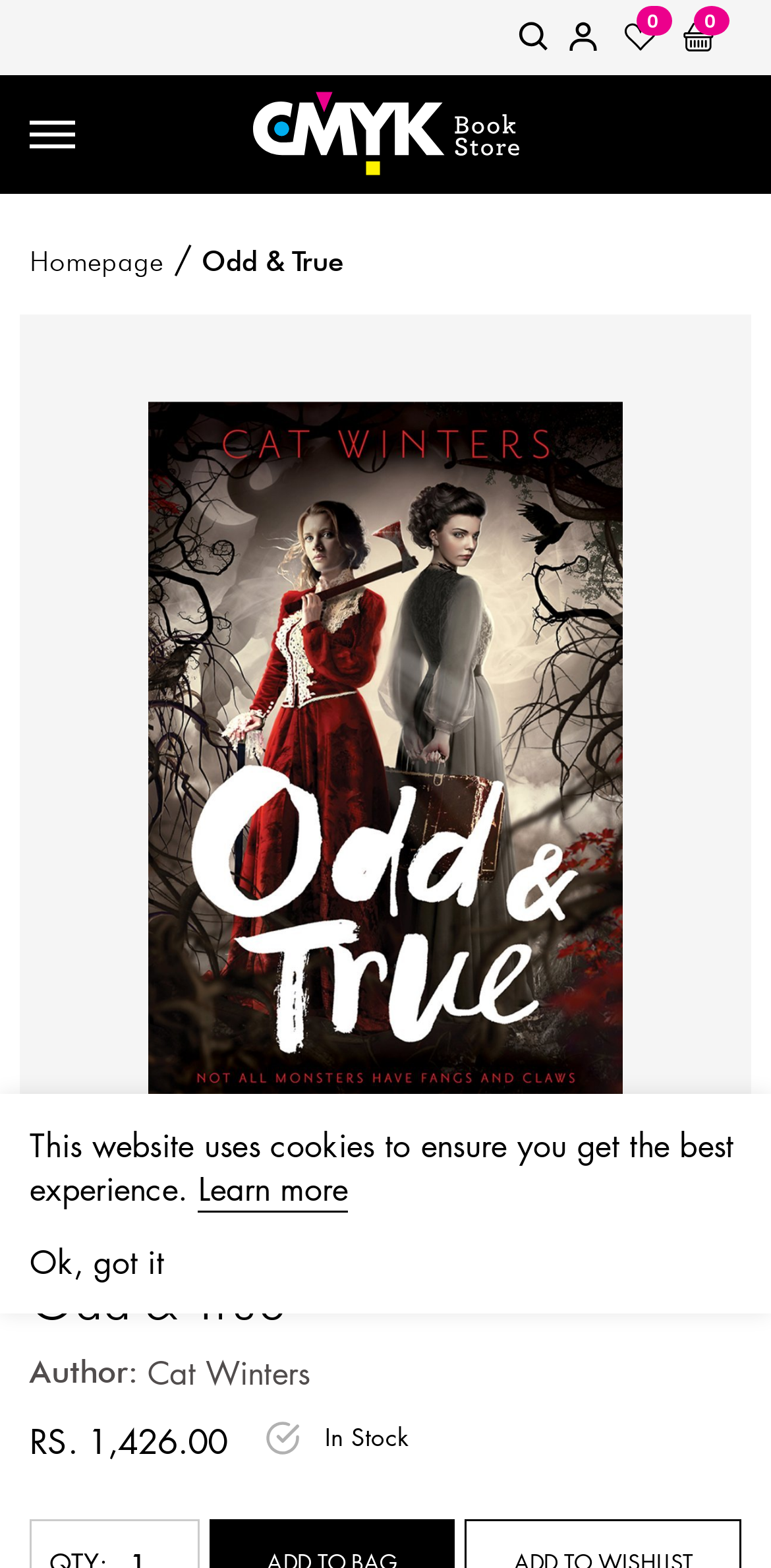Please respond to the question using a single word or phrase:
What is the price of the book?

RS. 1,426.00